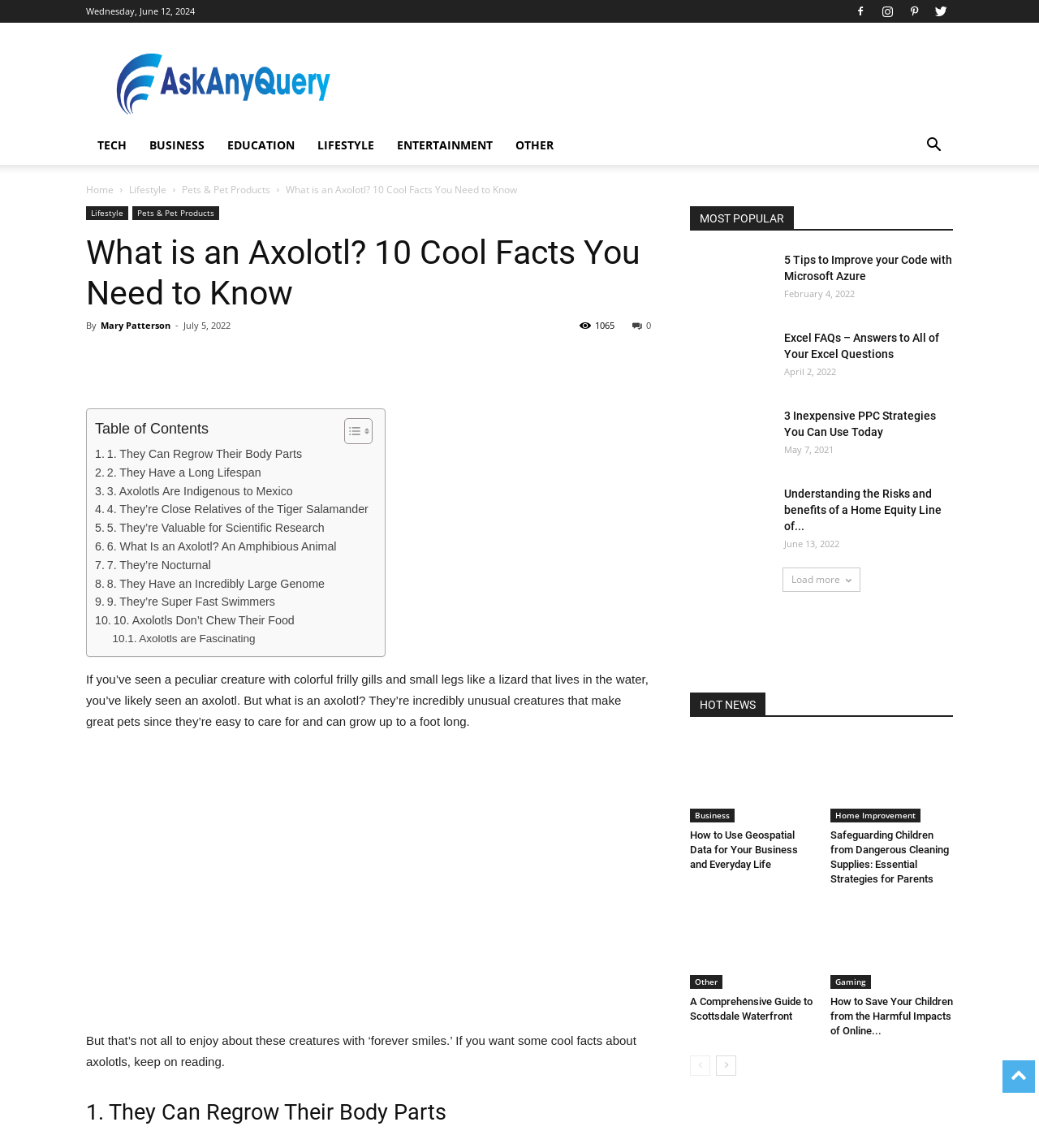Please find the bounding box coordinates of the element that you should click to achieve the following instruction: "Click on the 'TECH' link". The coordinates should be presented as four float numbers between 0 and 1: [left, top, right, bottom].

[0.083, 0.11, 0.133, 0.144]